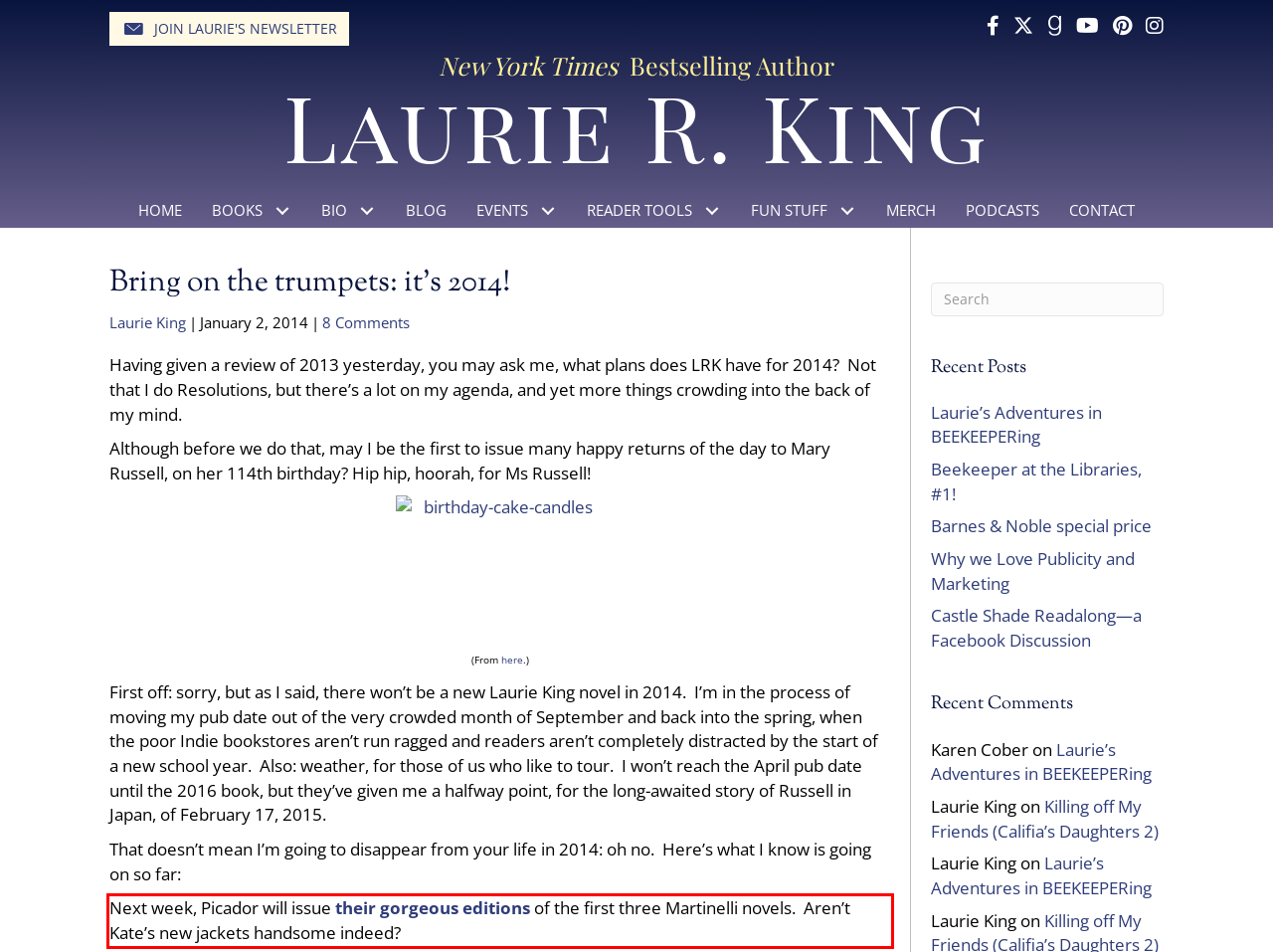Identify and transcribe the text content enclosed by the red bounding box in the given screenshot.

Next week, Picador will issue their gorgeous editions of the first three Martinelli novels. Aren’t Kate’s new jackets handsome indeed?